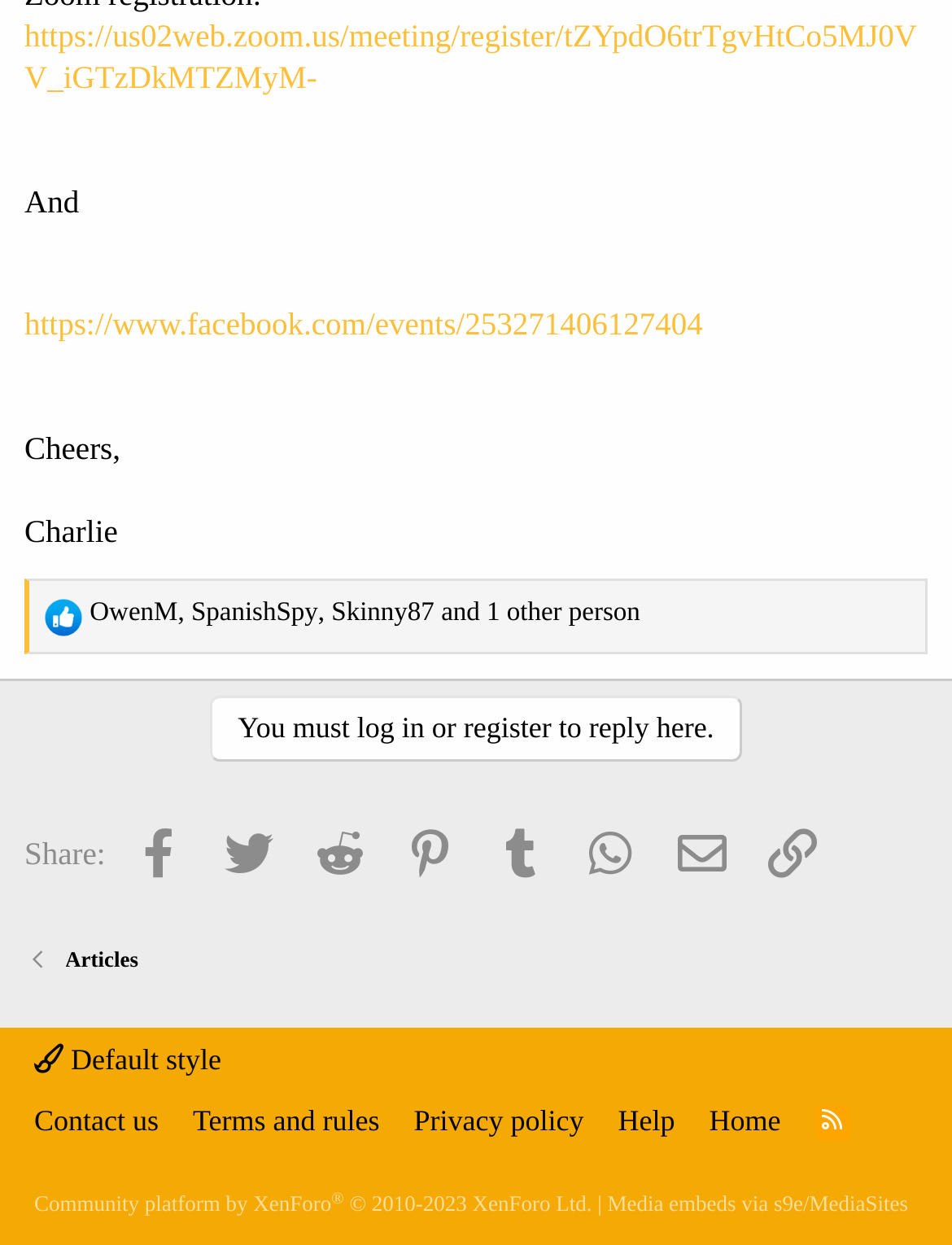Based on the visual content of the image, answer the question thoroughly: What social media platforms are available for sharing?

The question can be answered by looking at the StaticText elements with the text 'Facebook', 'Twitter', 'Reddit', 'Pinterest', 'Tumblr', 'WhatsApp', 'Email', and 'Link' which suggests that these are the social media platforms available for sharing.